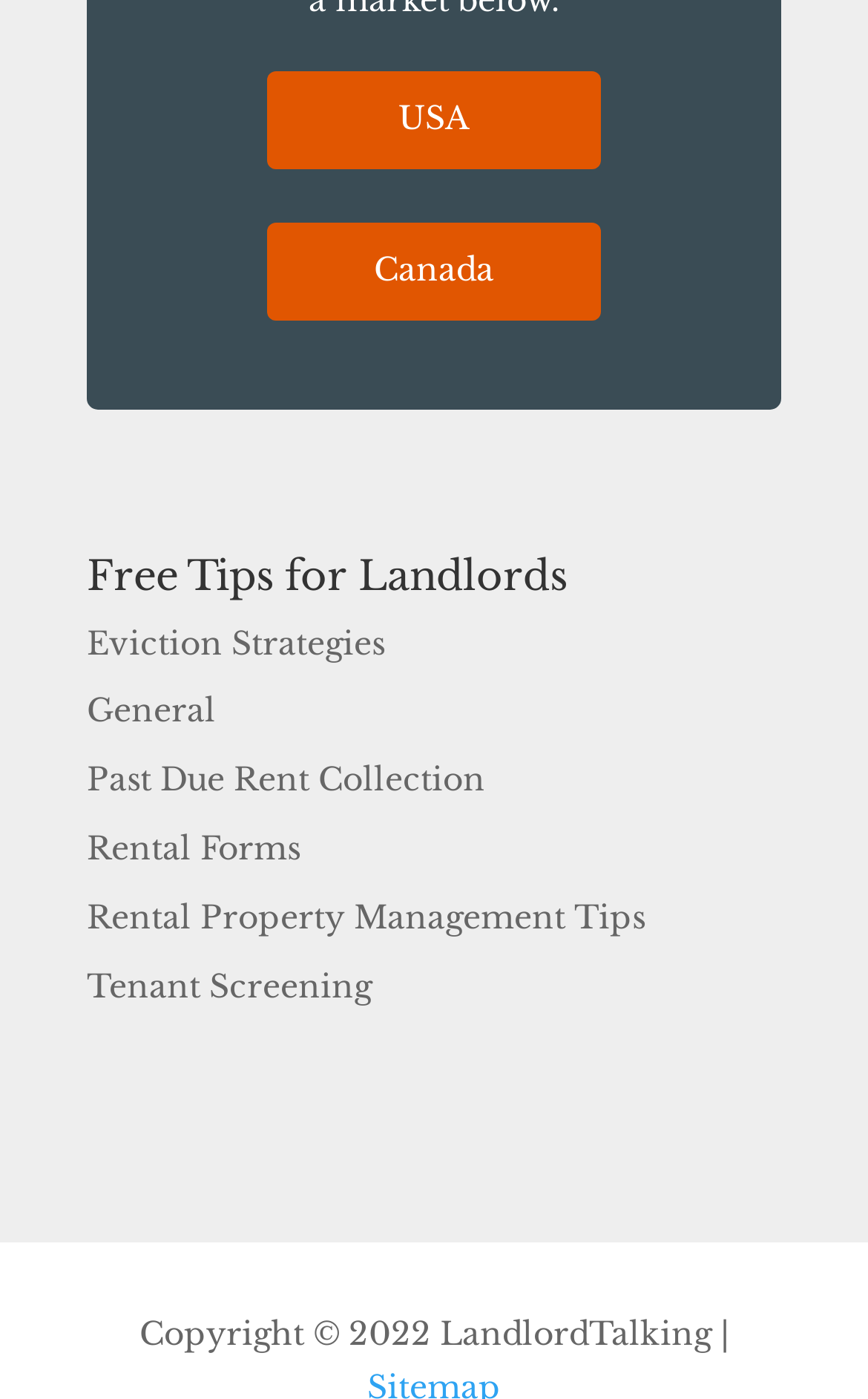Given the element description "alt="Food GPS"", identify the bounding box of the corresponding UI element.

None